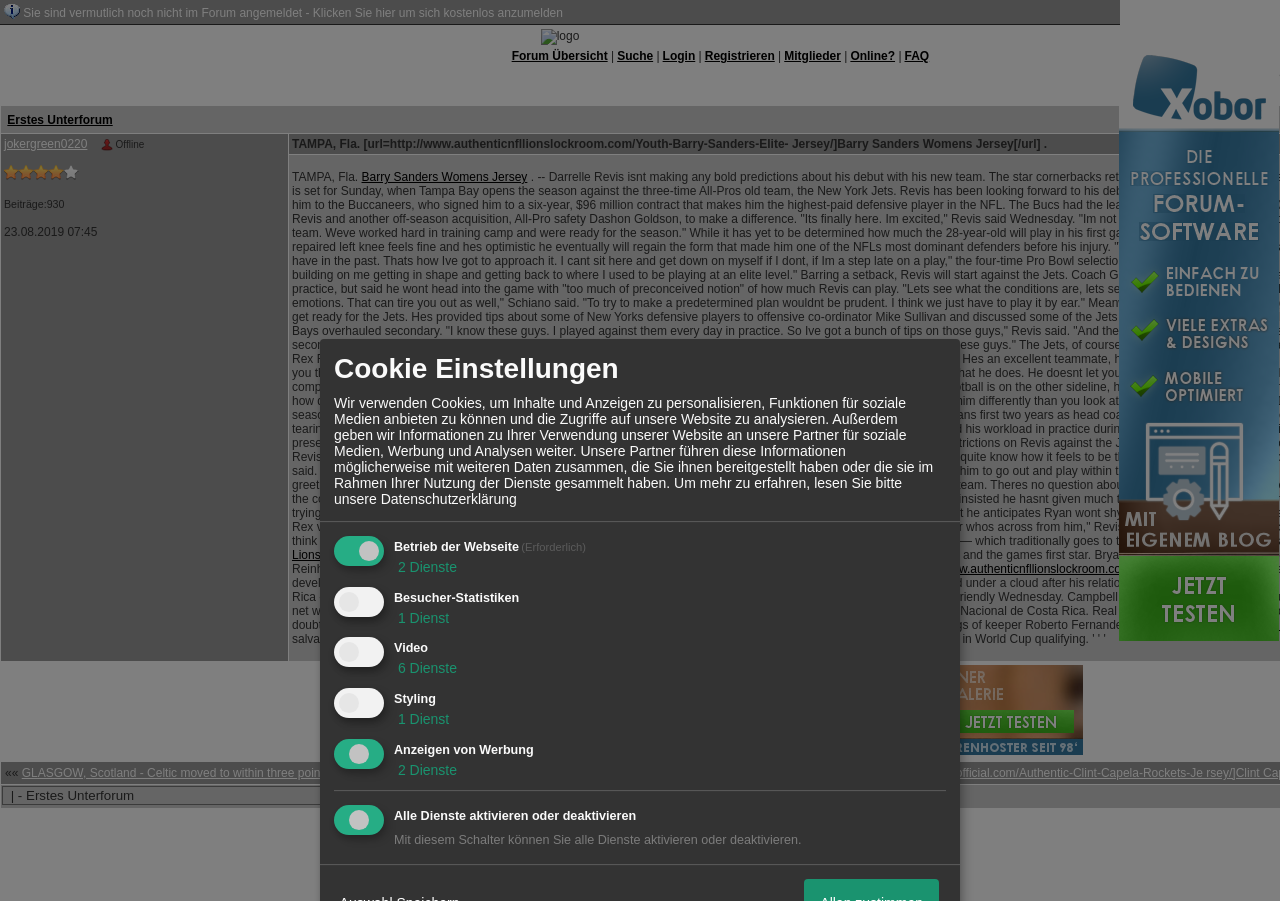What is the purpose of the checkbox 'Betrieb der Webseite (Erforderlich)'?
Based on the visual, give a brief answer using one word or a short phrase.

For the website to function